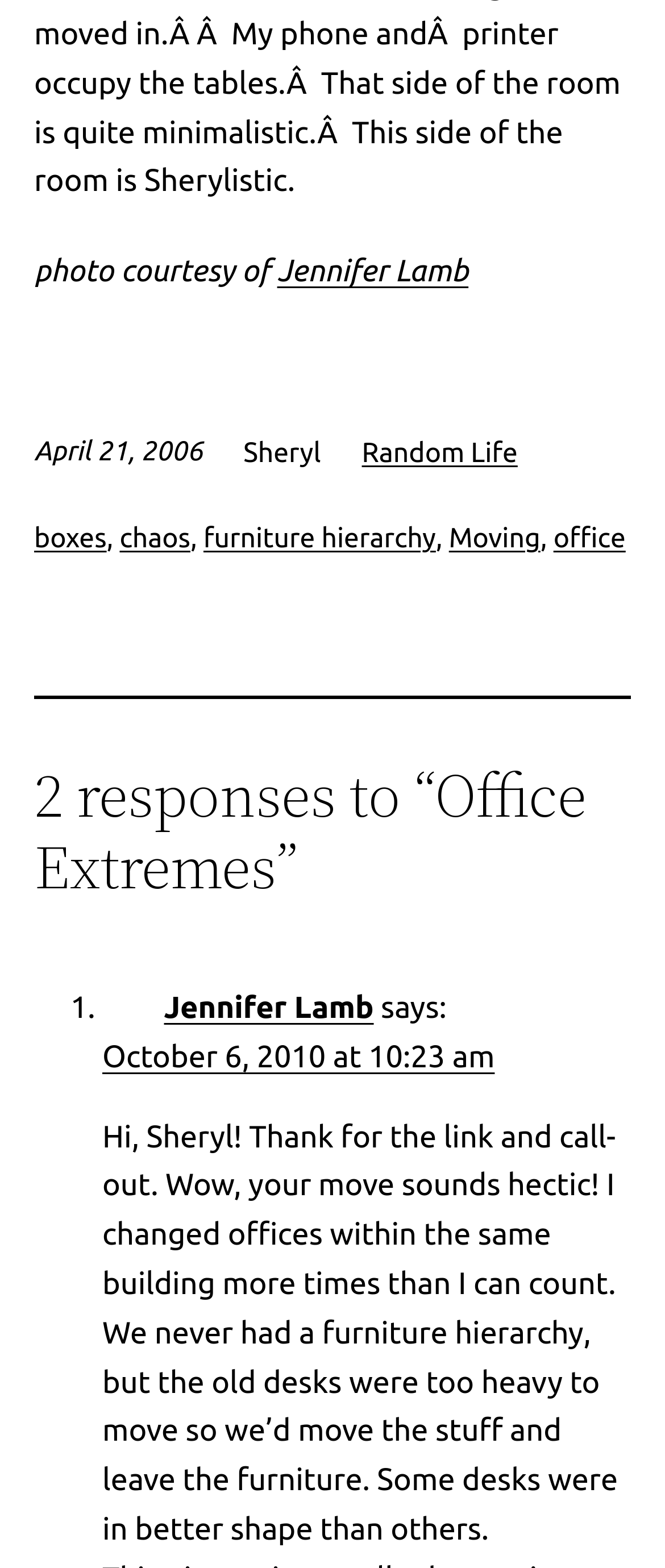What is the name mentioned in the comment?
Answer the question with a single word or phrase by looking at the picture.

Sheryl